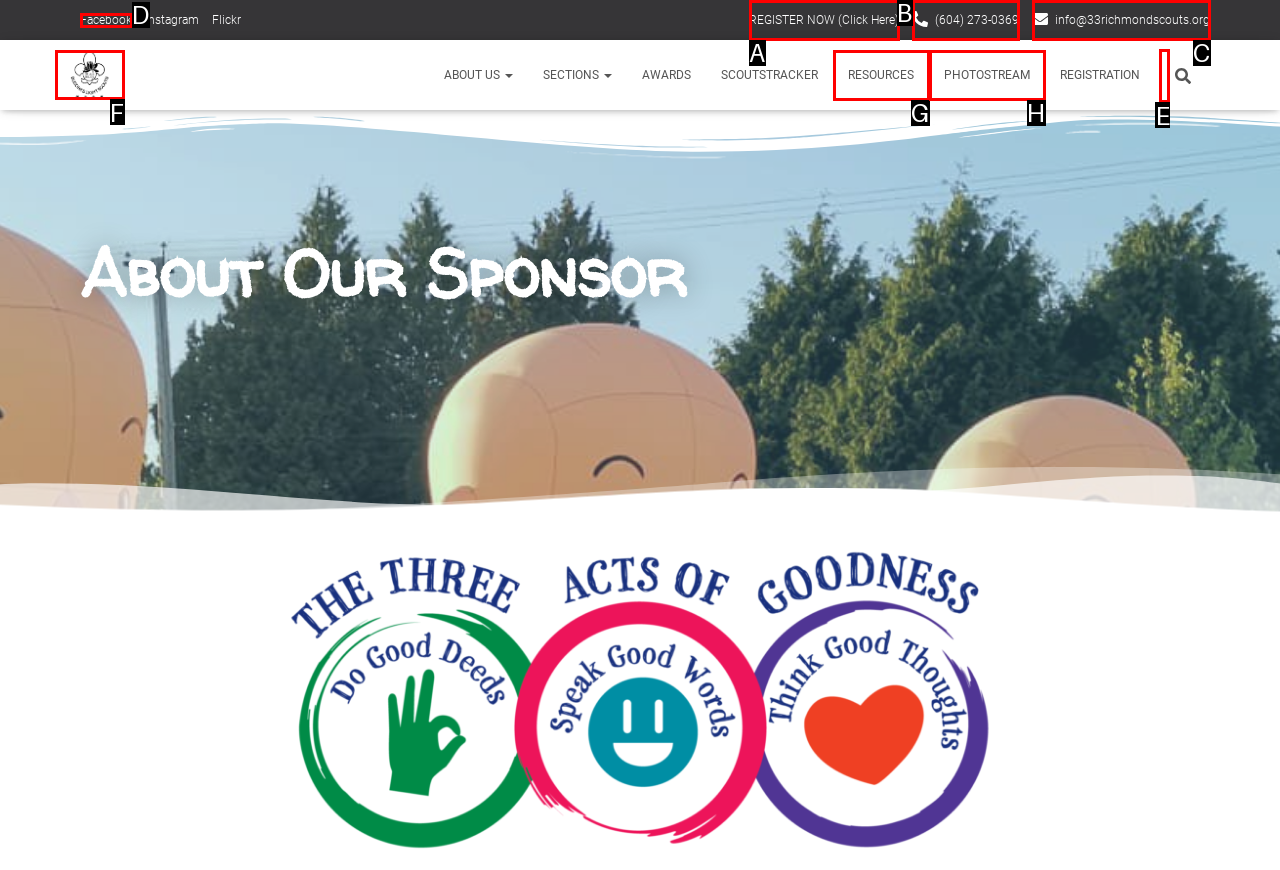Identify the letter of the option to click in order to Search for something. Answer with the letter directly.

E